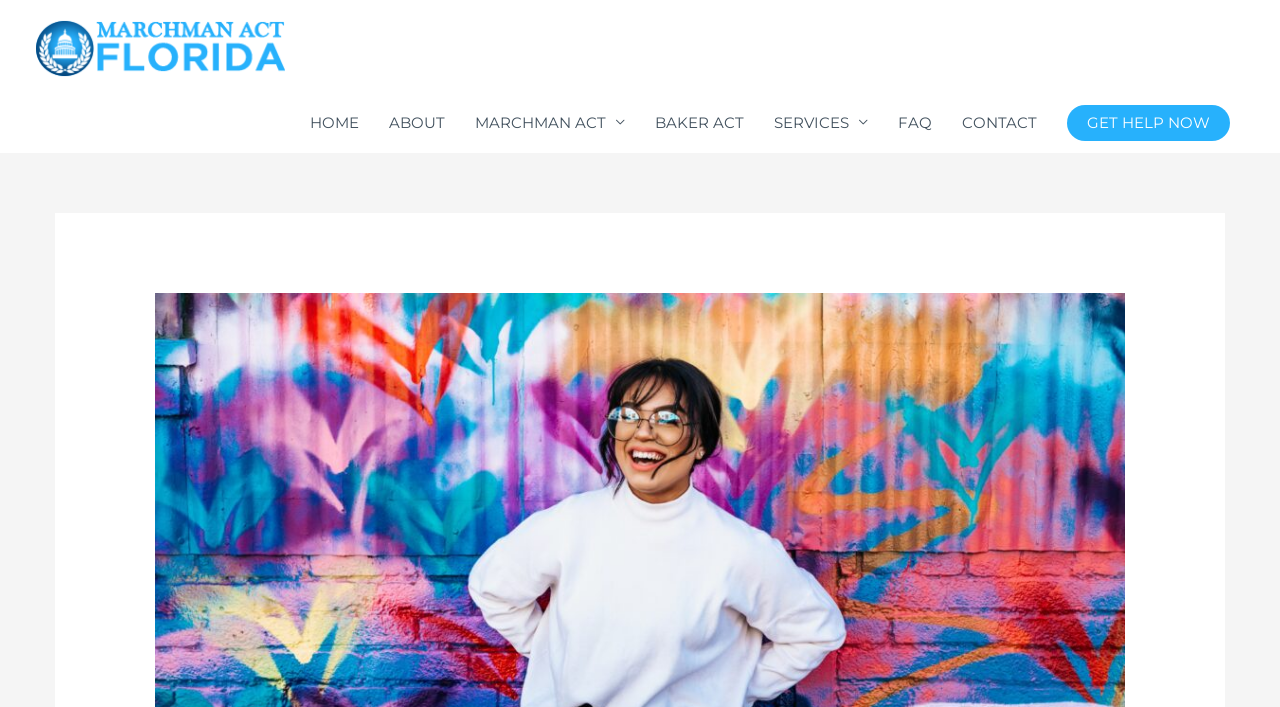Answer the following inquiry with a single word or phrase:
What is the logo of the website?

Marchman Act Florida